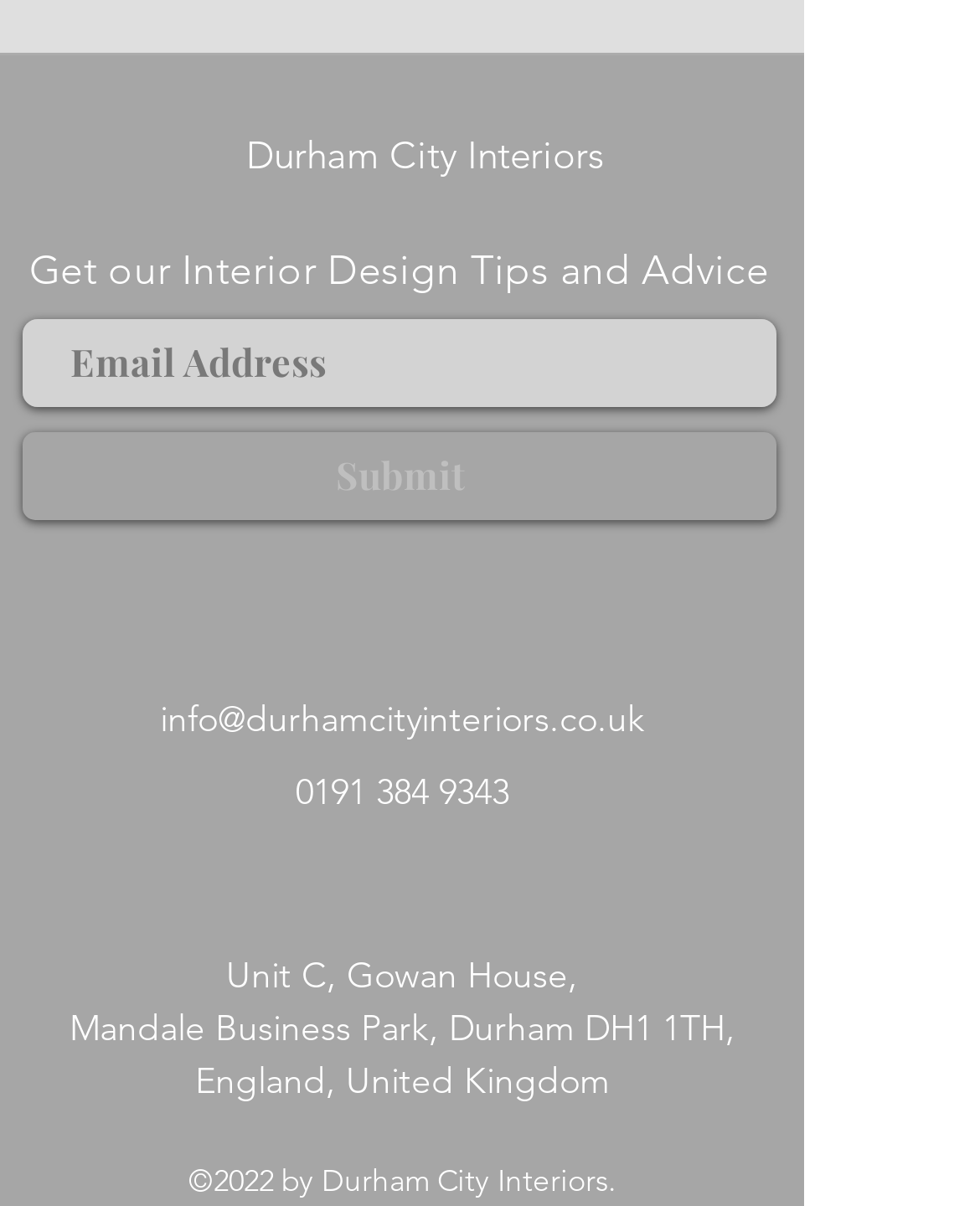Show me the bounding box coordinates of the clickable region to achieve the task as per the instruction: "Enter email address".

[0.023, 0.265, 0.792, 0.338]